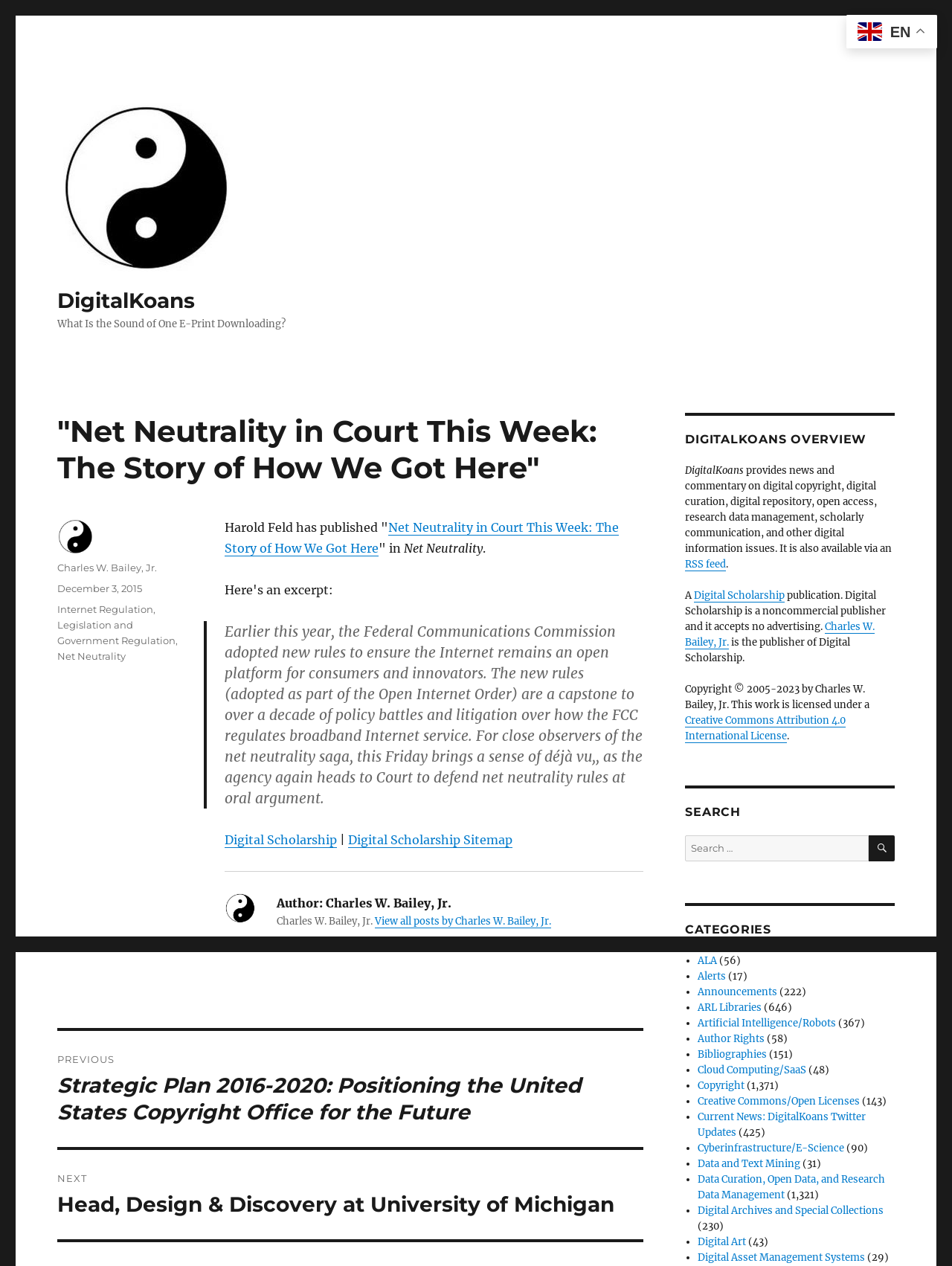Respond to the question below with a single word or phrase:
What is the category of the article?

Internet Regulation